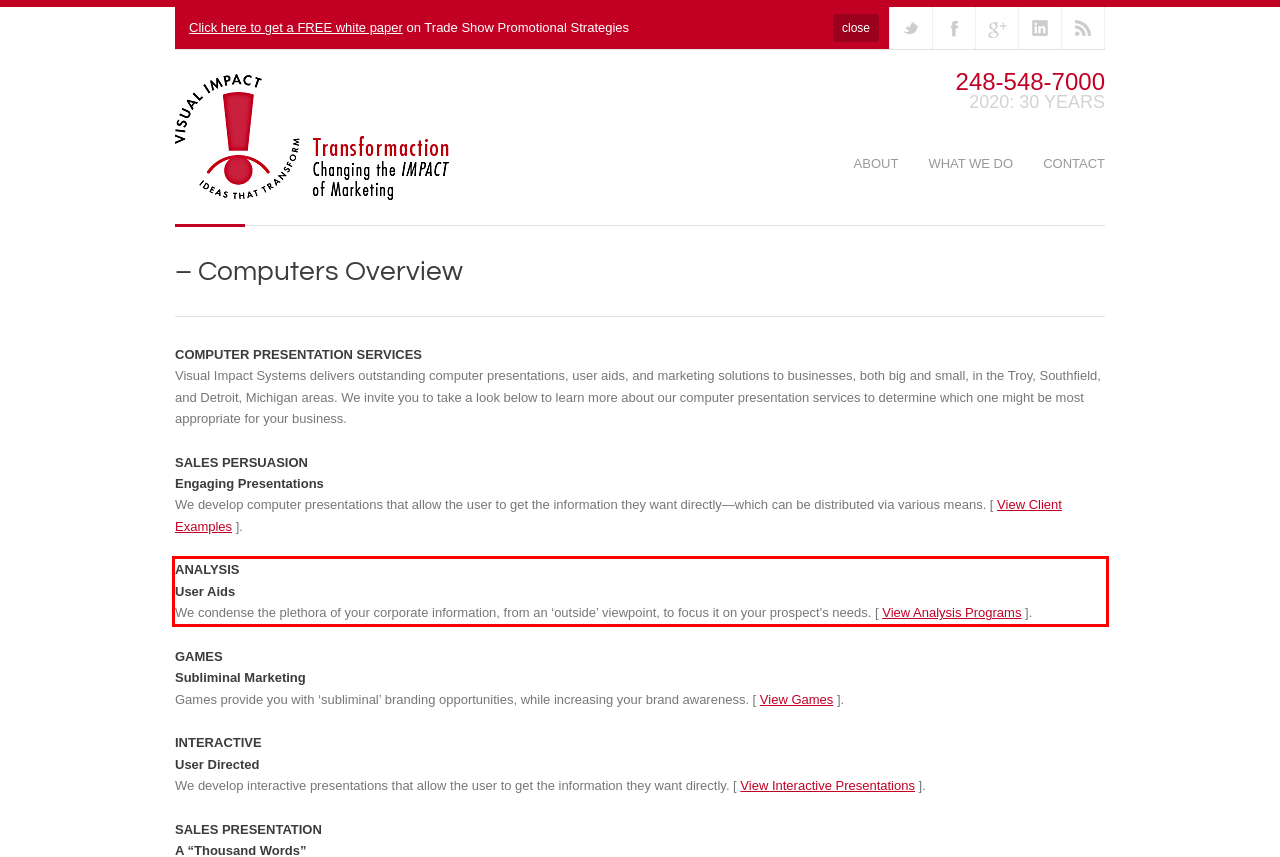Examine the webpage screenshot and use OCR to recognize and output the text within the red bounding box.

ANALYSIS User Aids We condense the plethora of your corporate information, from an ‘outside’ viewpoint, to focus it on your prospect’s needs. [ View Analysis Programs ].